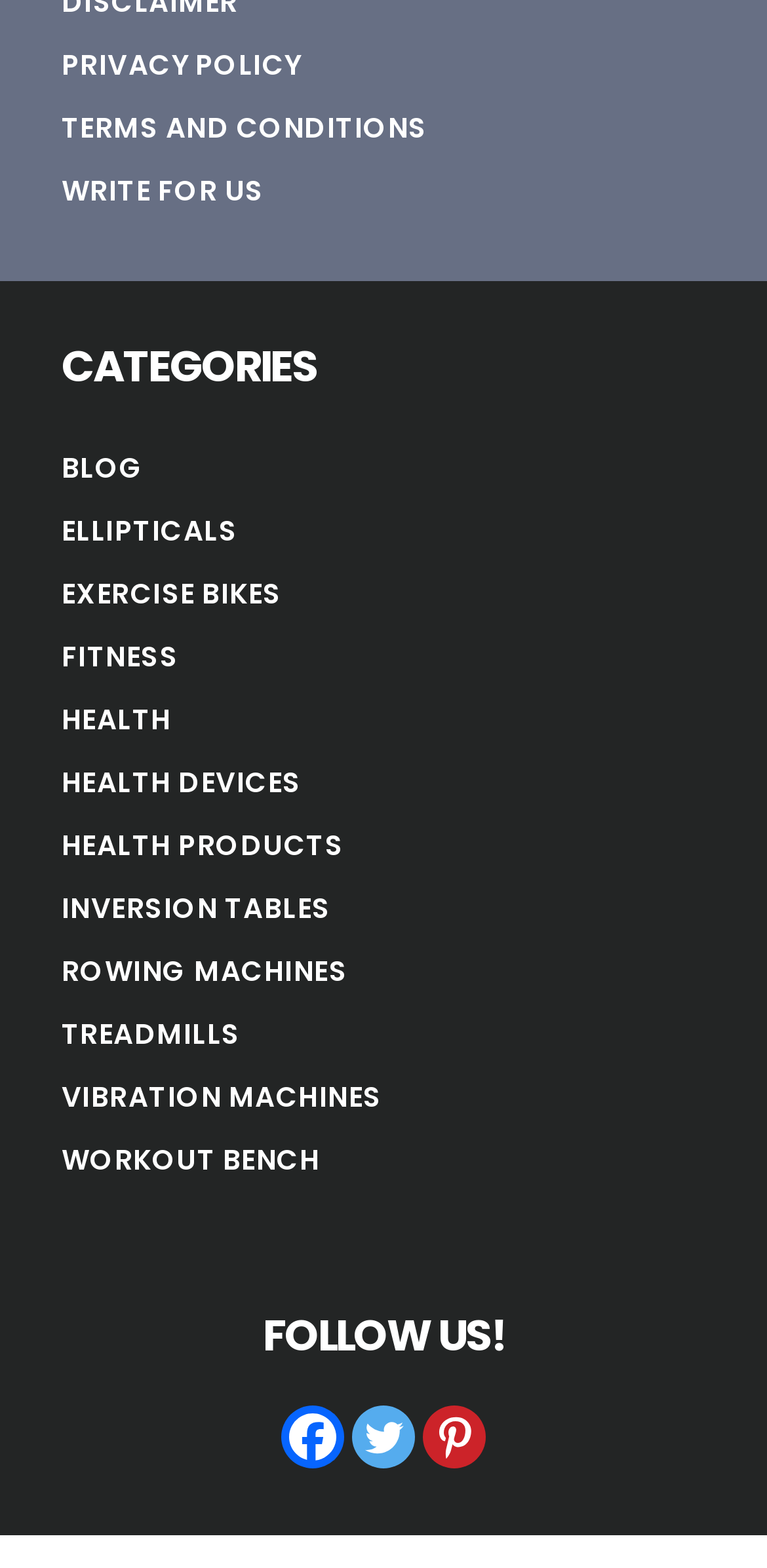How many inversion tables are listed on the webpage?
Please ensure your answer to the question is detailed and covers all necessary aspects.

I can see a link 'INVERSION TABLES' listed under the categories, which suggests that there is only one inversion table listed on the webpage.